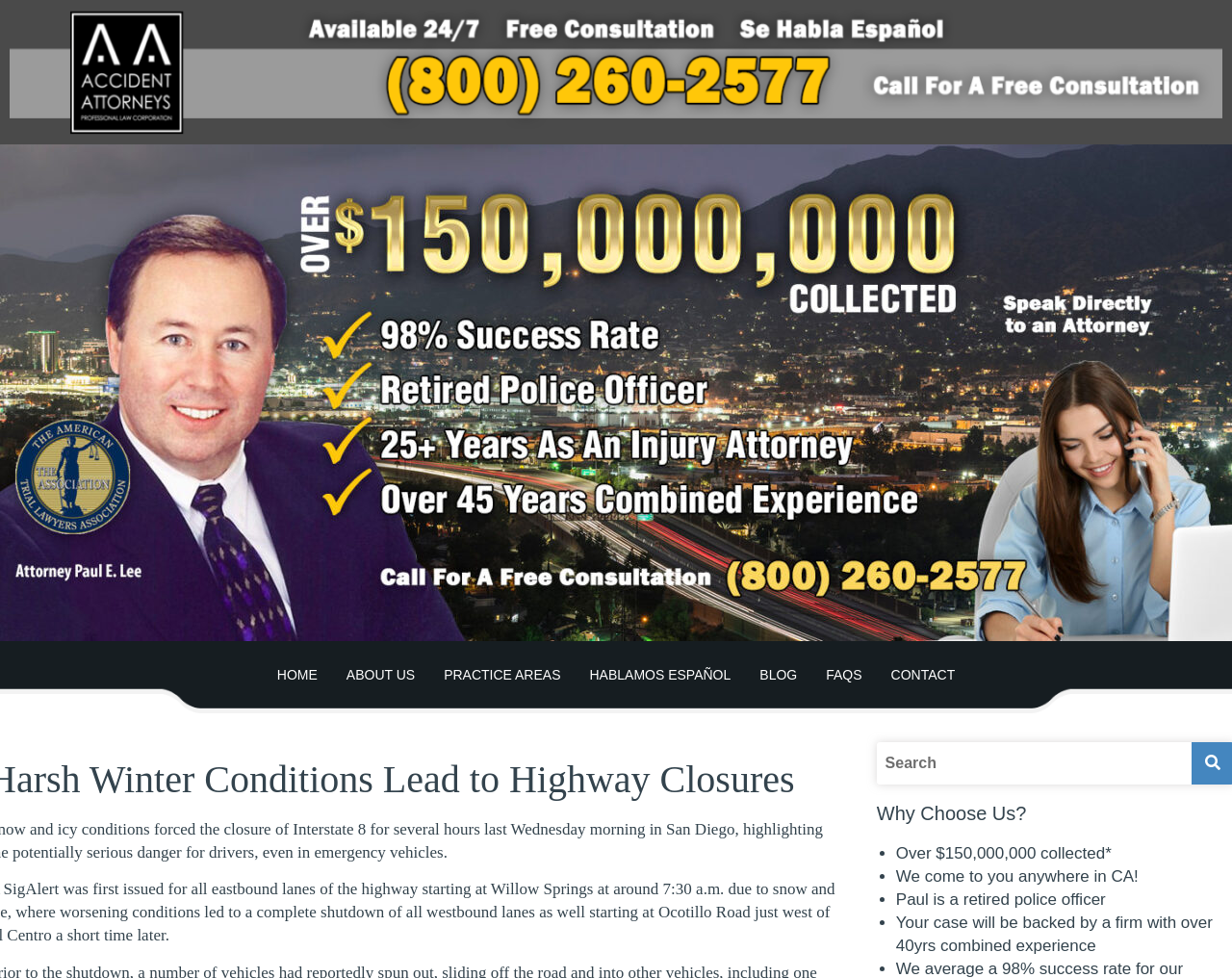Please identify the bounding box coordinates of the area that needs to be clicked to fulfill the following instruction: "search for something."

[0.712, 0.759, 0.967, 0.802]